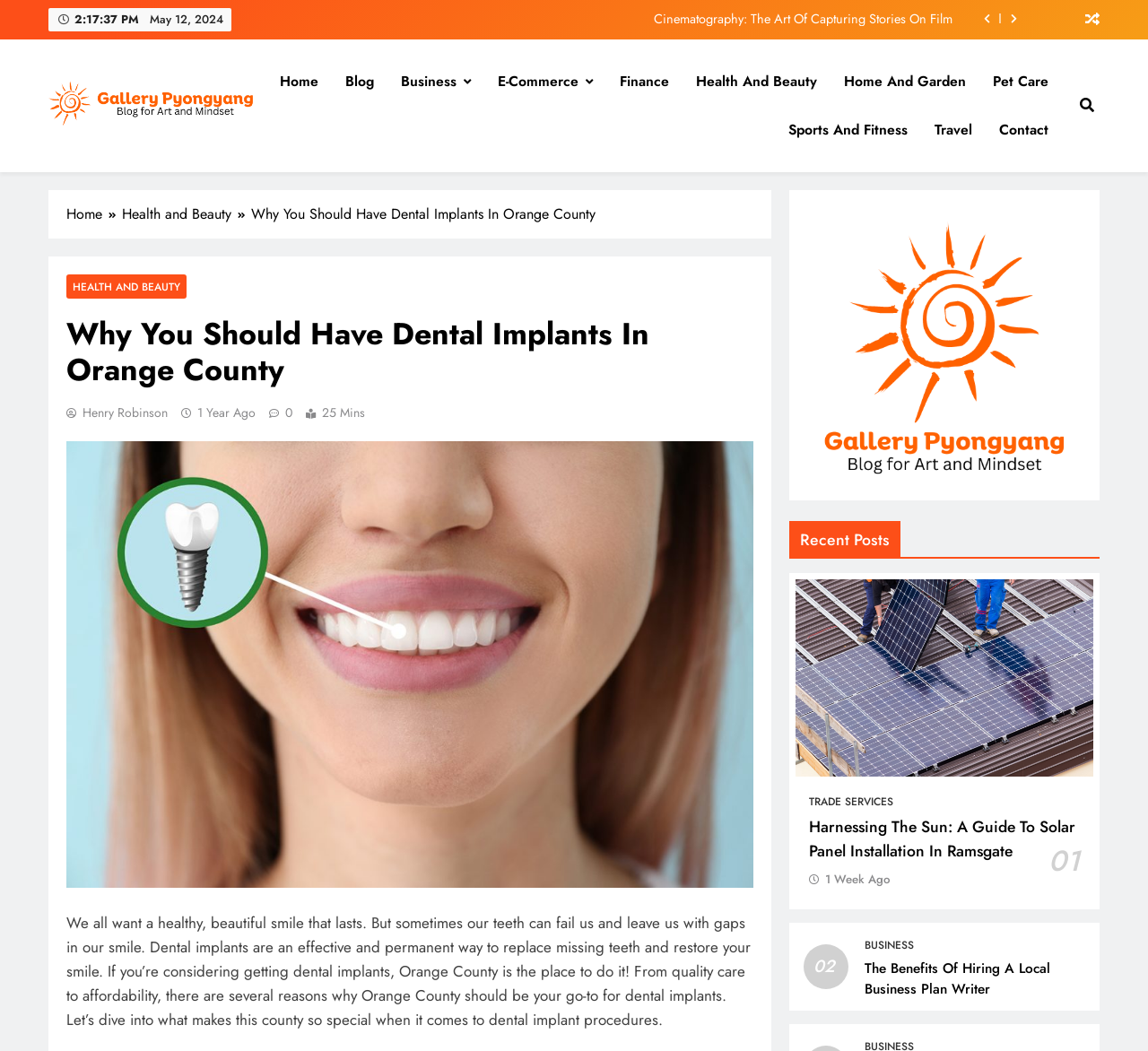Use a single word or phrase to answer the following:
What is the category of the blog post?

Health and Beauty